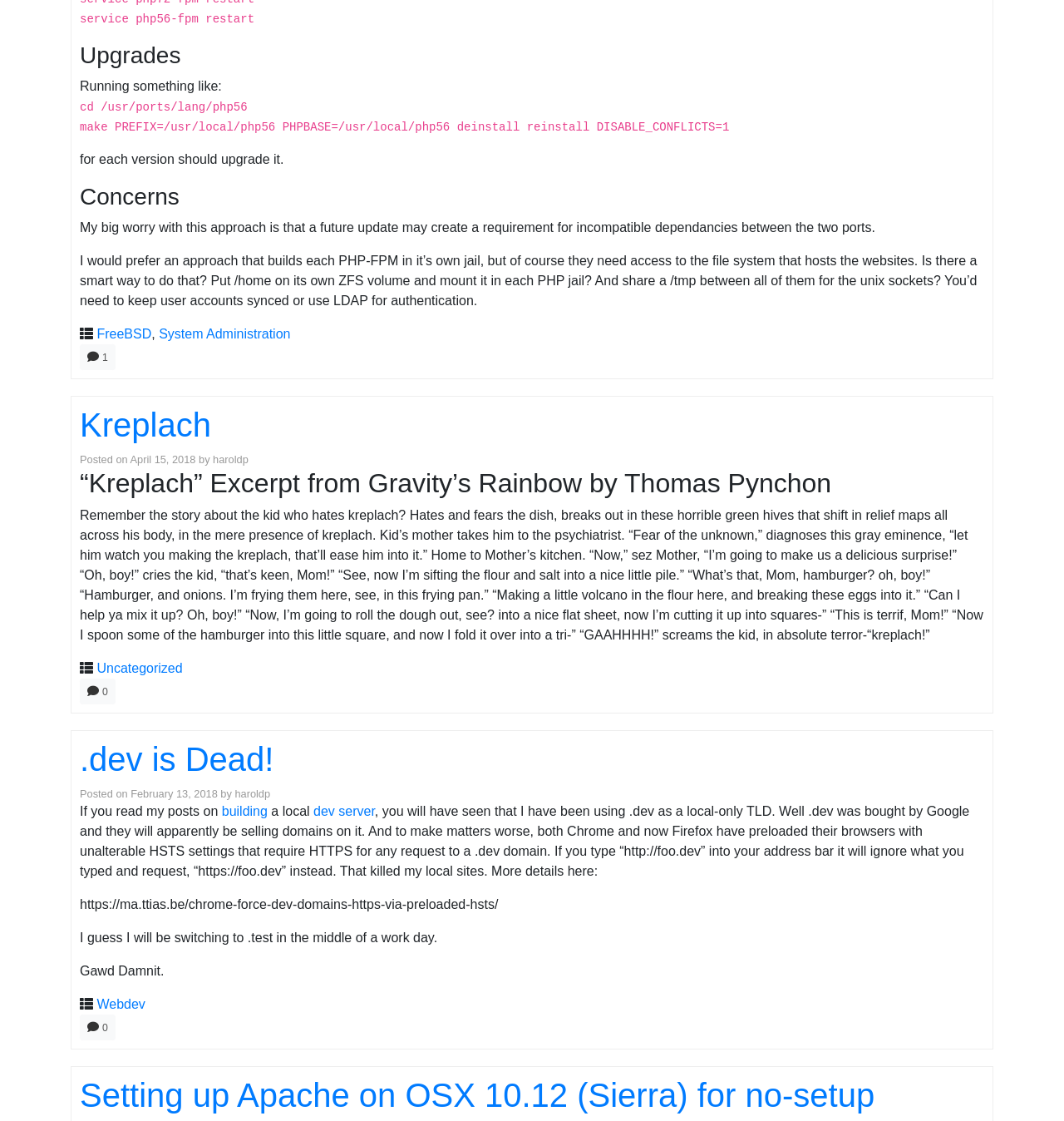Please find the bounding box coordinates of the element's region to be clicked to carry out this instruction: "Click on 'System Administration'".

[0.149, 0.291, 0.273, 0.304]